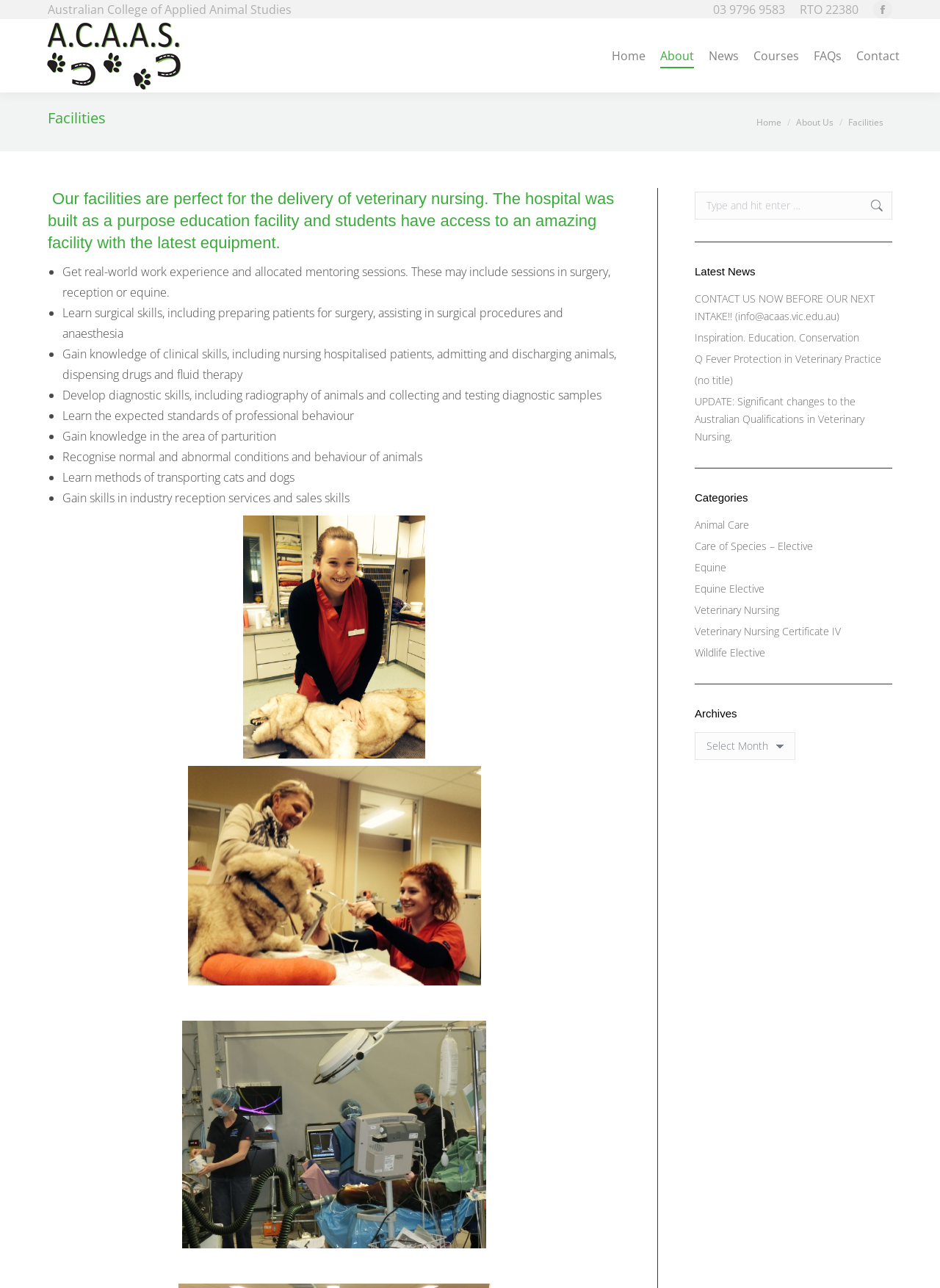Use a single word or phrase to answer the question: What skills can students gain in the area of parturition?

knowledge